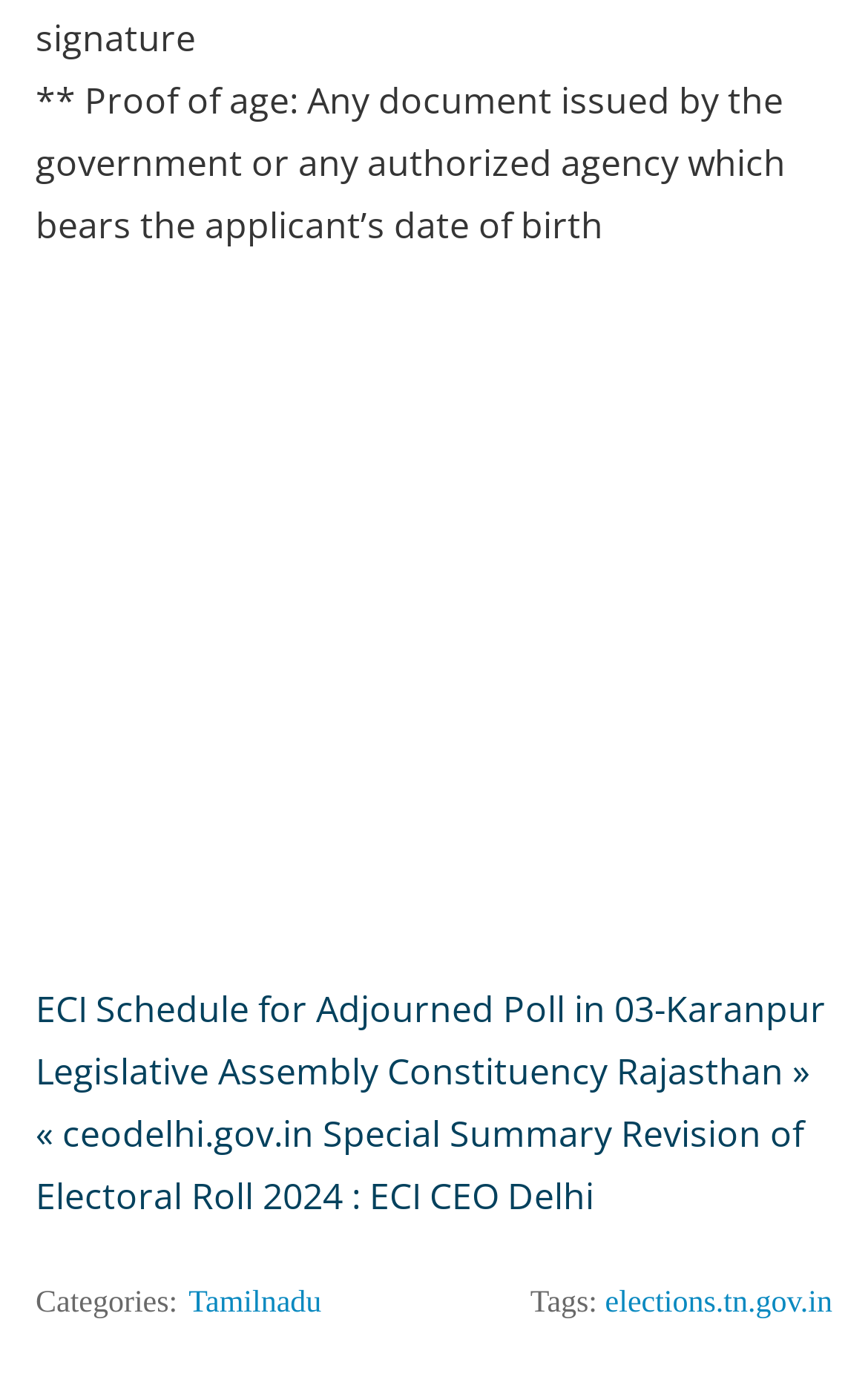What is the category mentioned on the webpage?
Look at the image and respond to the question as thoroughly as possible.

The webpage has a 'Categories:' label, but it does not specify any particular category. It only provides a link to 'Tamilnadu' which might be a category, but it is not explicitly stated.